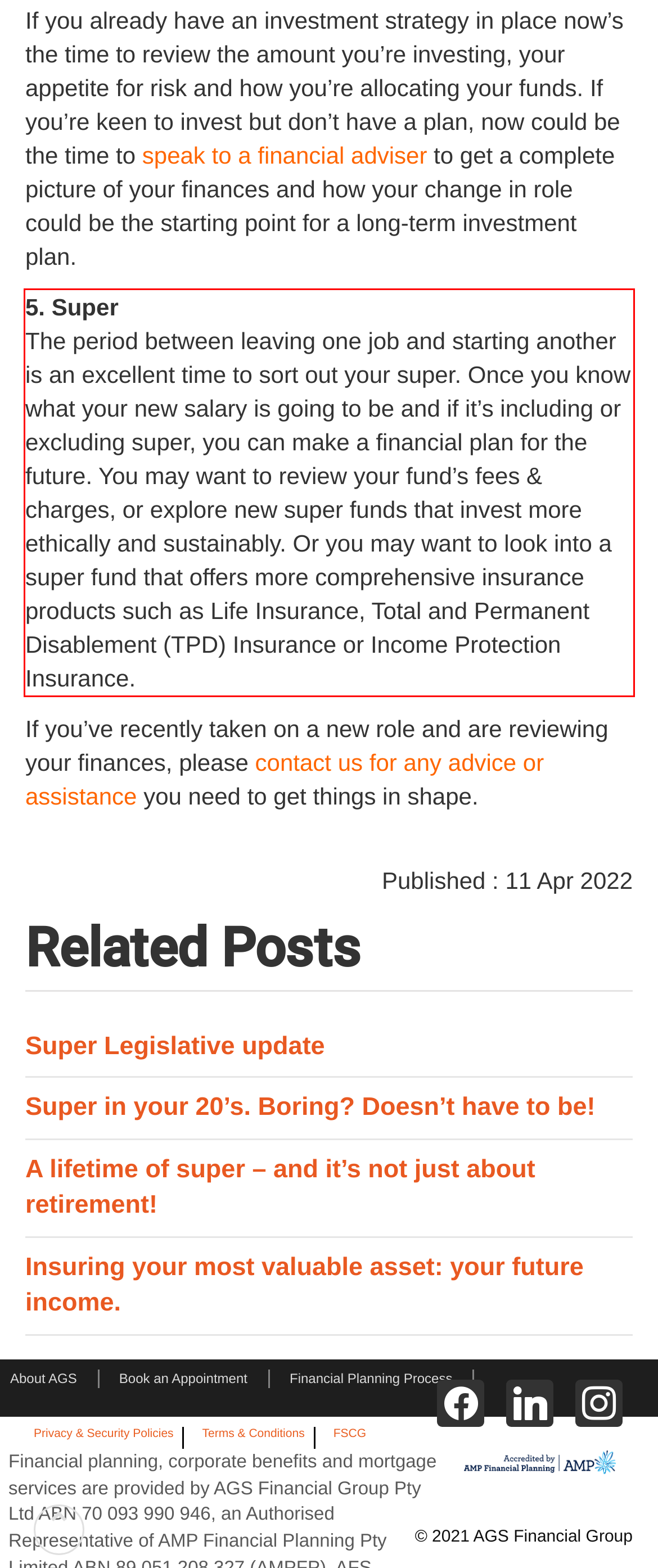Your task is to recognize and extract the text content from the UI element enclosed in the red bounding box on the webpage screenshot.

5. Super The period between leaving one job and starting another is an excellent time to sort out your super. Once you know what your new salary is going to be and if it’s including or excluding super, you can make a financial plan for the future. You may want to review your fund’s fees & charges, or explore new super funds that invest more ethically and sustainably. Or you may want to look into a super fund that offers more comprehensive insurance products such as Life Insurance, Total and Permanent Disablement (TPD) Insurance or Income Protection Insurance.